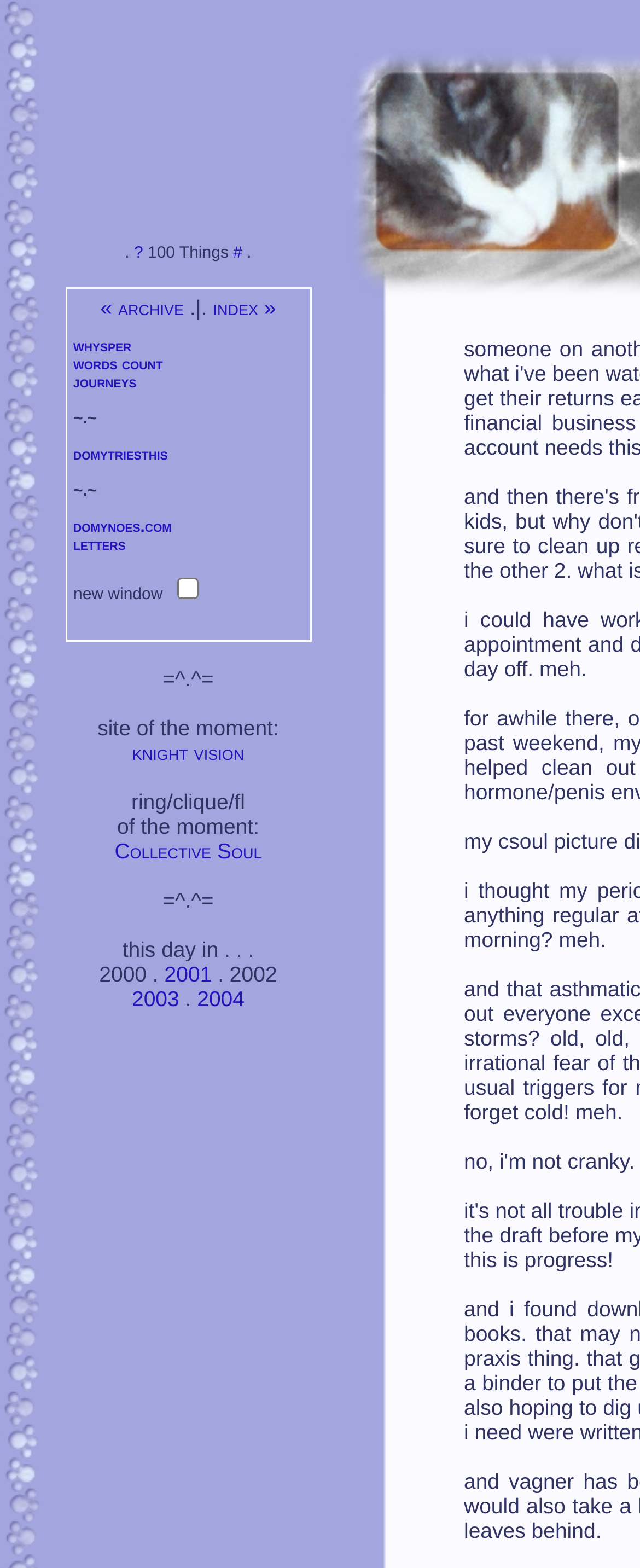What is the purpose of the checkbox?
Using the image, respond with a single word or phrase.

new window